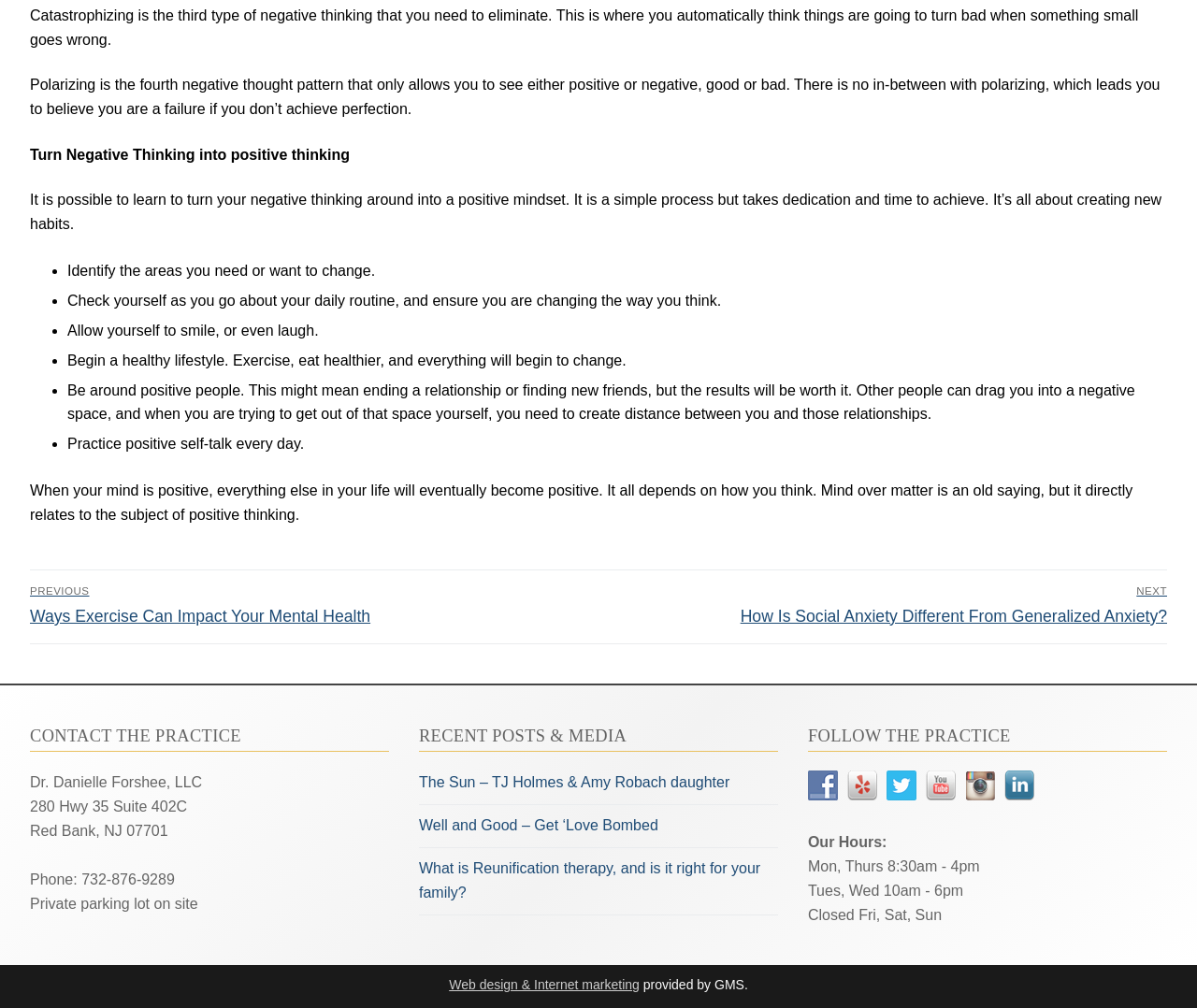Please answer the following query using a single word or phrase: 
What is the phone number of Dr. Danielle Forshee, LLC?

732-876-9289